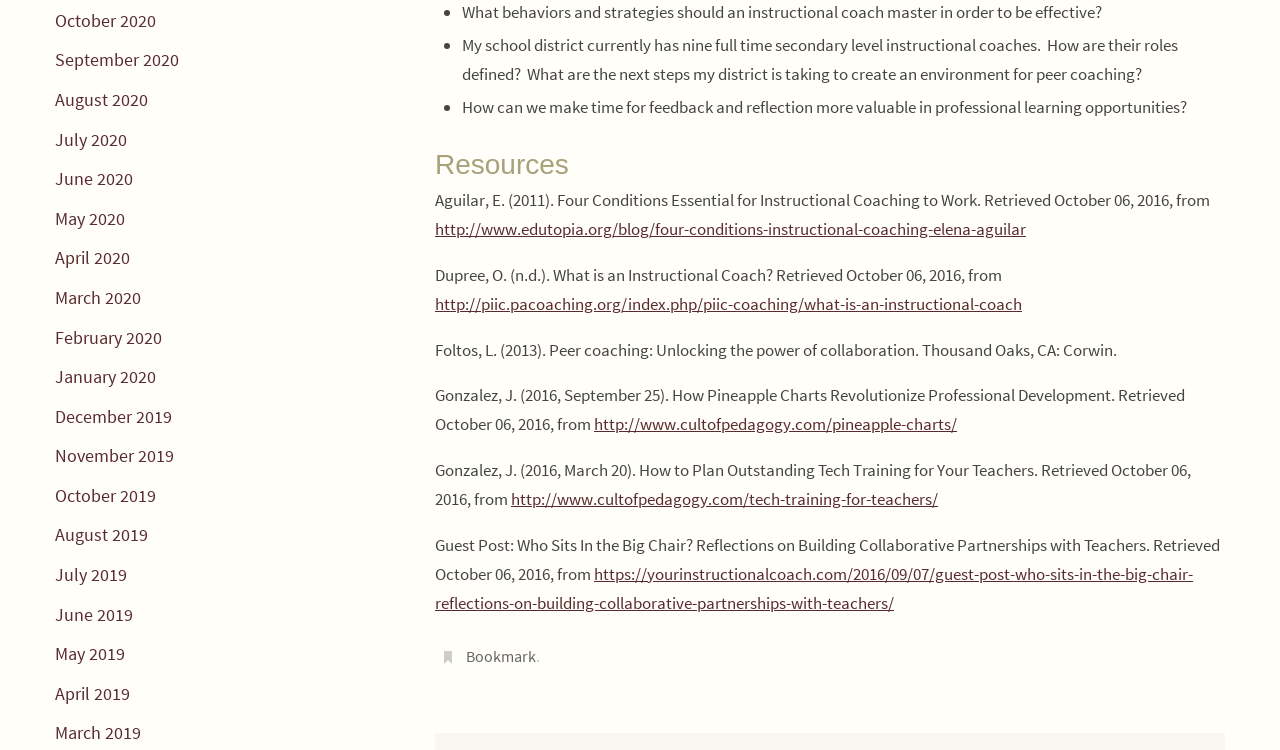What is the purpose of the list of resources provided?
Refer to the image and answer the question using a single word or phrase.

To support instructional coaching